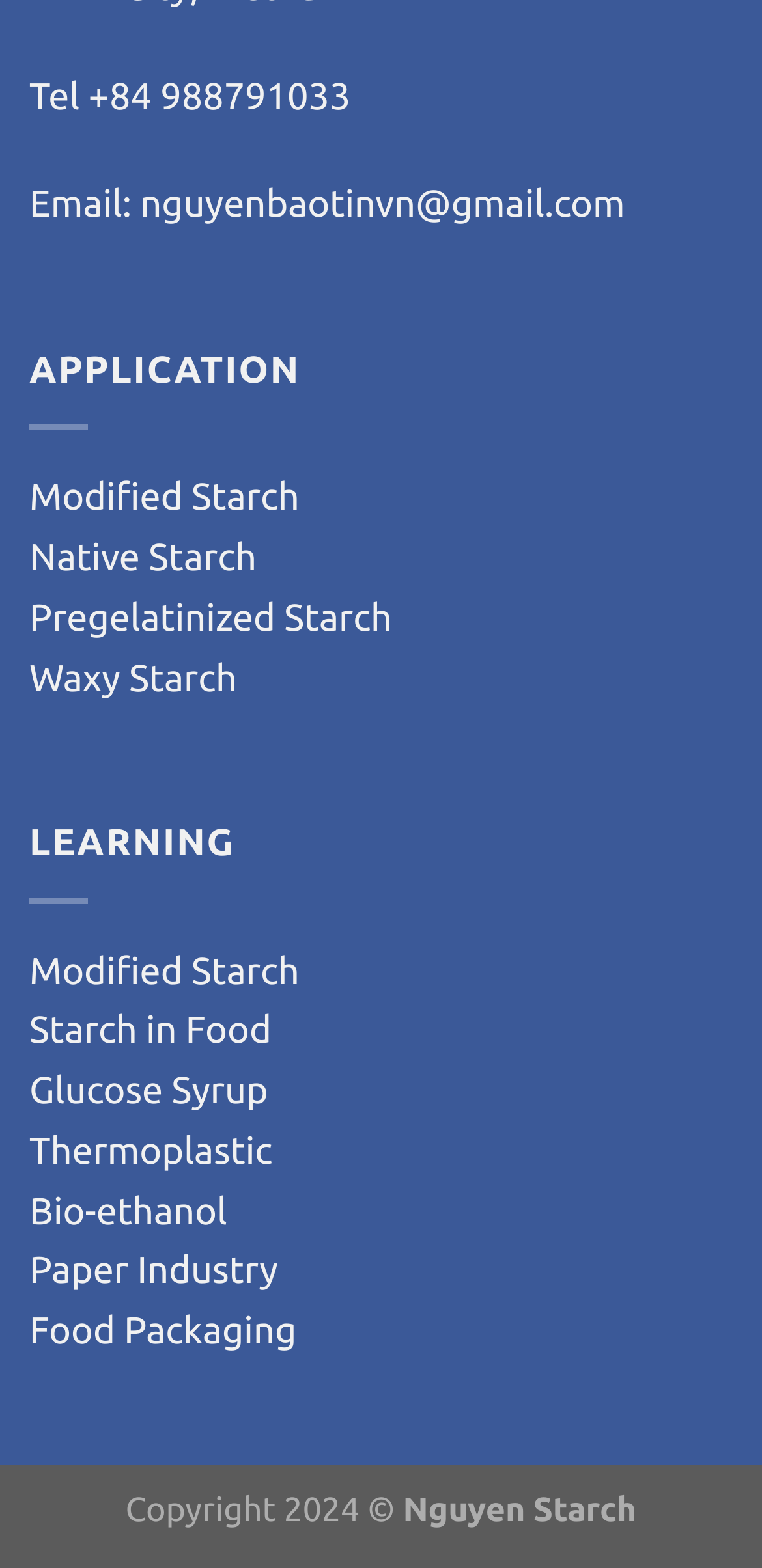Please locate the bounding box coordinates for the element that should be clicked to achieve the following instruction: "Search for something". Ensure the coordinates are given as four float numbers between 0 and 1, i.e., [left, top, right, bottom].

None